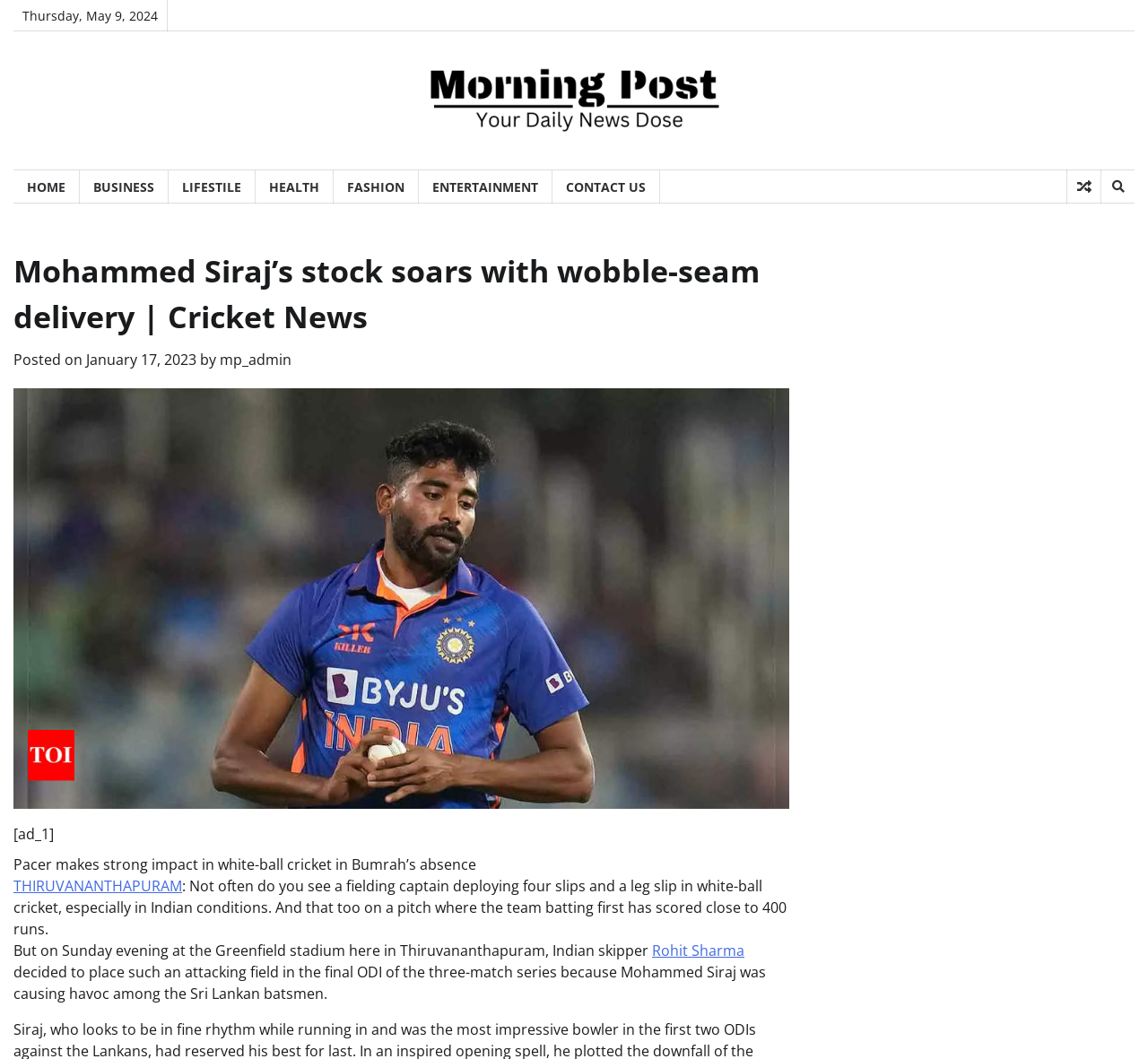What is the name of the bowler who was causing havoc among the Sri Lankan batsmen?
Can you offer a detailed and complete answer to this question?

The answer can be found in the paragraph where it is mentioned that the Indian skipper decided to place an attacking field in the final ODI of the three-match series because Mohammed Siraj was causing havoc among the Sri Lankan batsmen.